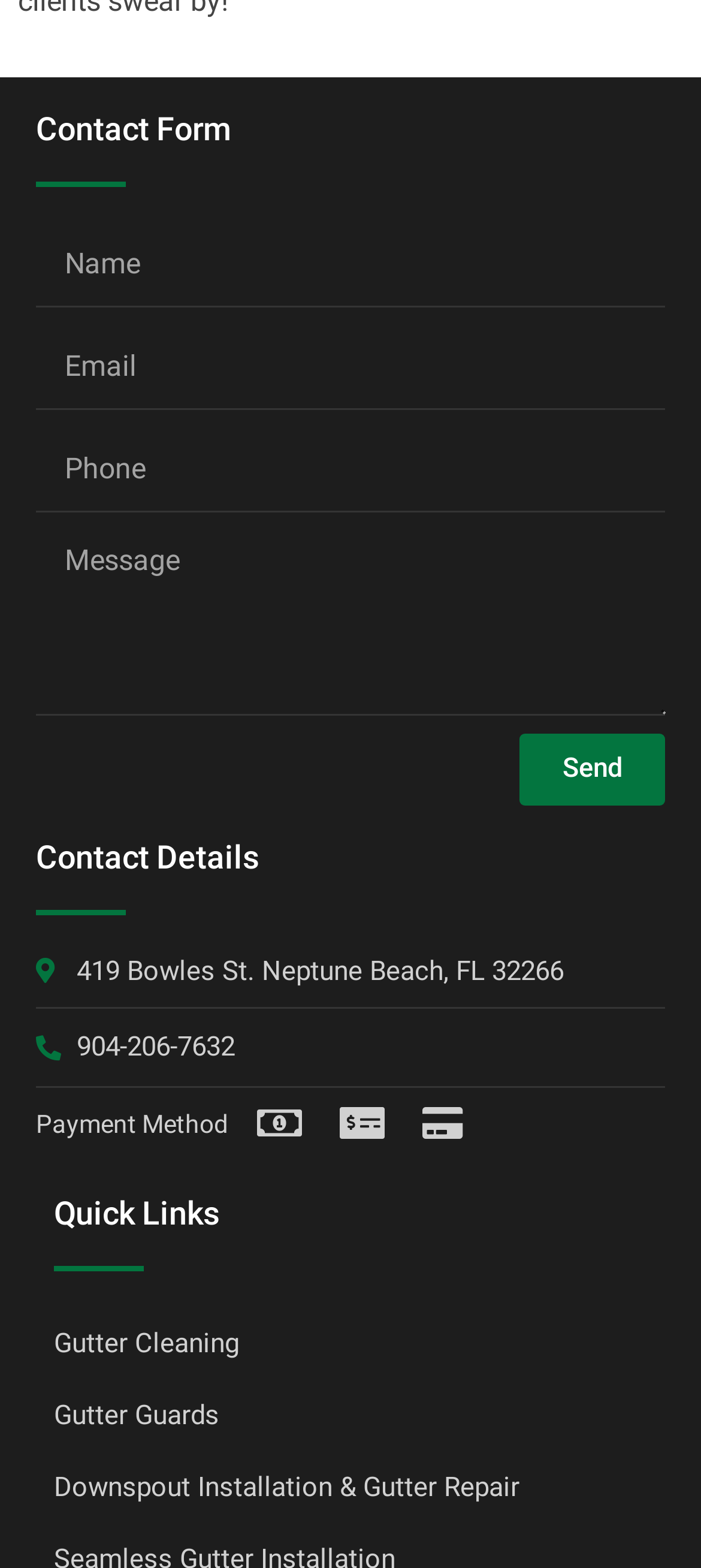Use the information in the screenshot to answer the question comprehensively: How many text boxes are in the contact form?

I counted the number of text boxes in the 'Contact Form' section, which are 'Name', 'Email', 'Phone', and 'Message'.